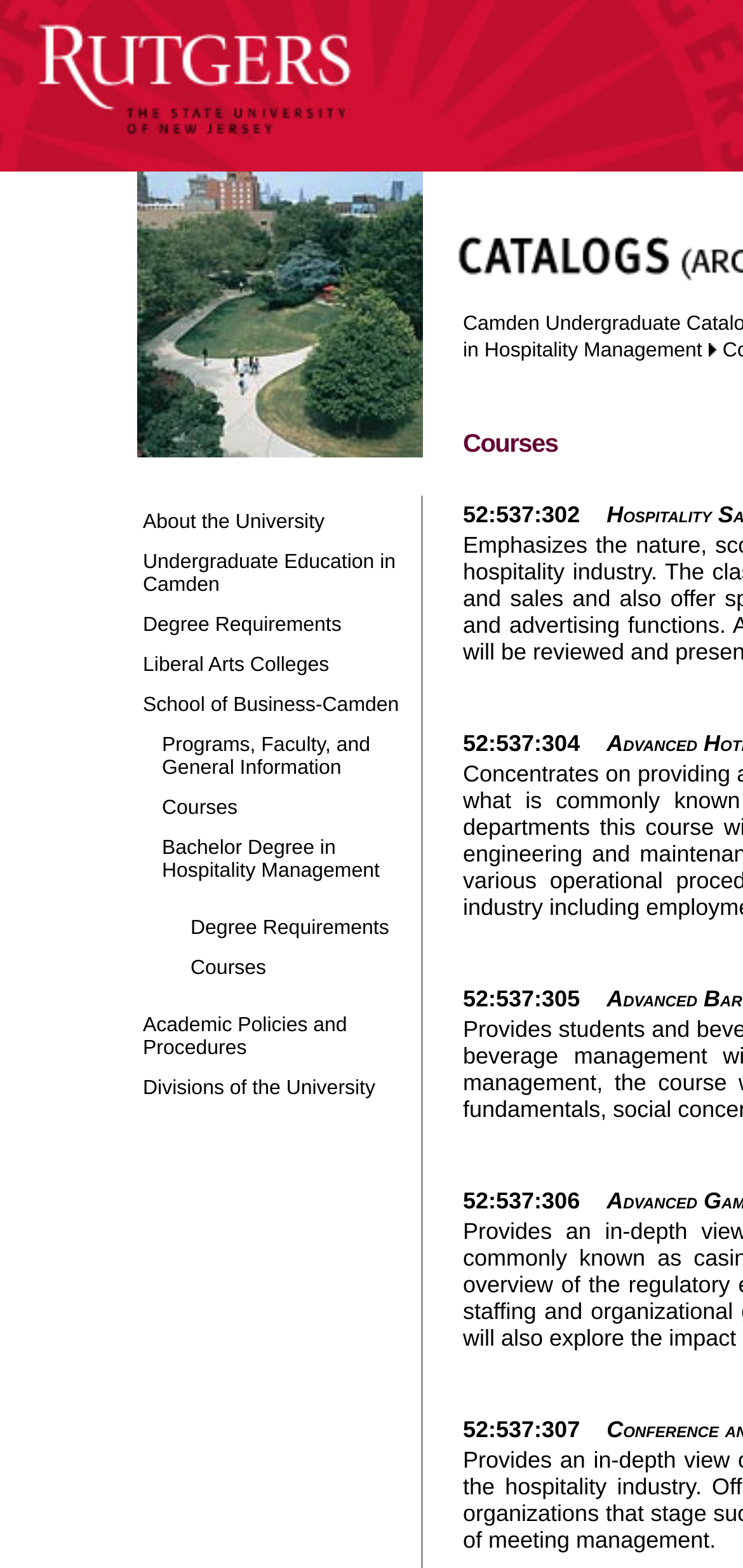Kindly provide the bounding box coordinates of the section you need to click on to fulfill the given instruction: "Explore 'Academic Policies and Procedures'".

[0.192, 0.641, 0.559, 0.676]